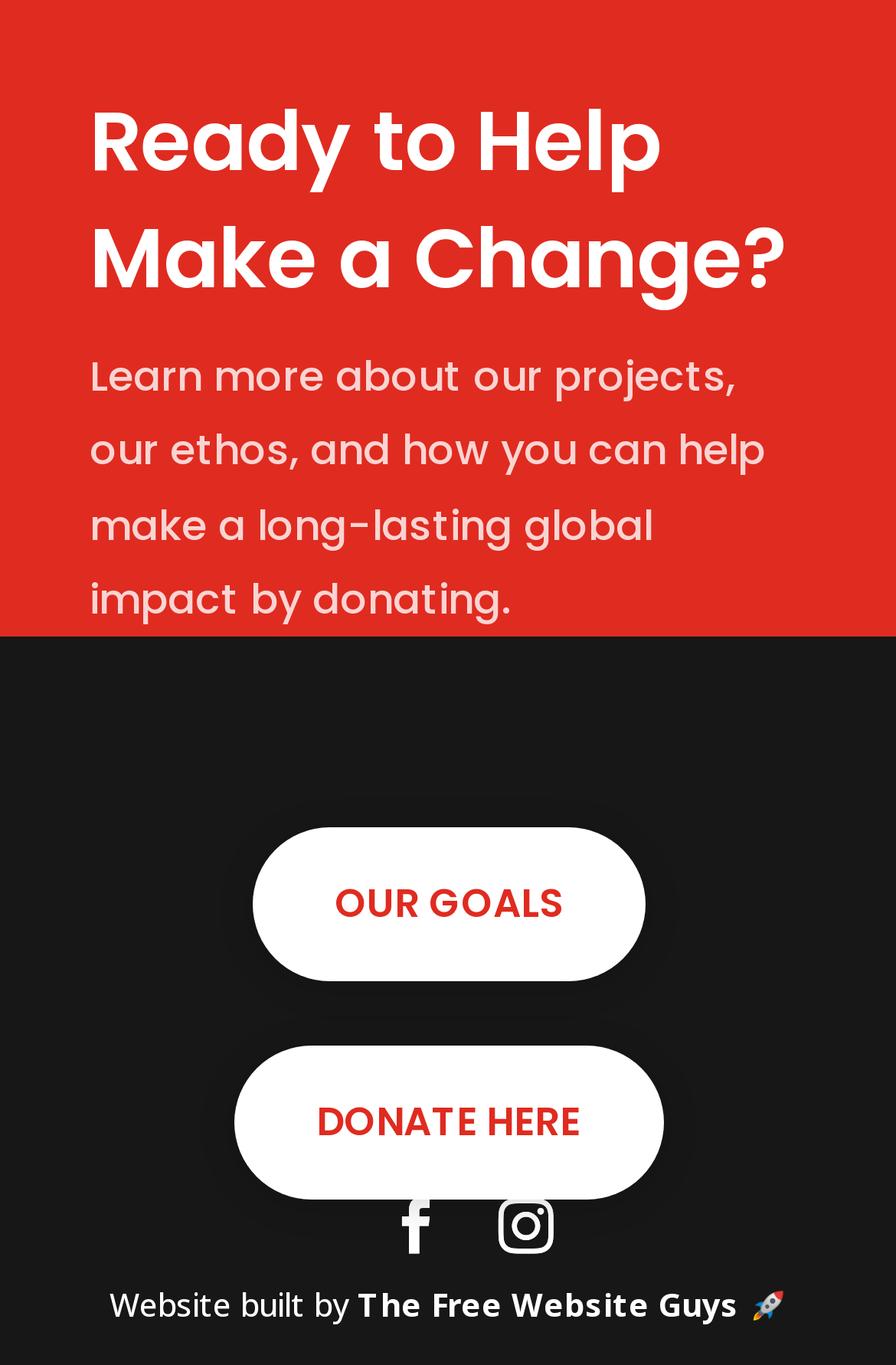Provide the bounding box coordinates of the HTML element described by the text: "Donate Here". The coordinates should be in the format [left, top, right, bottom] with values between 0 and 1.

[0.26, 0.766, 0.74, 0.878]